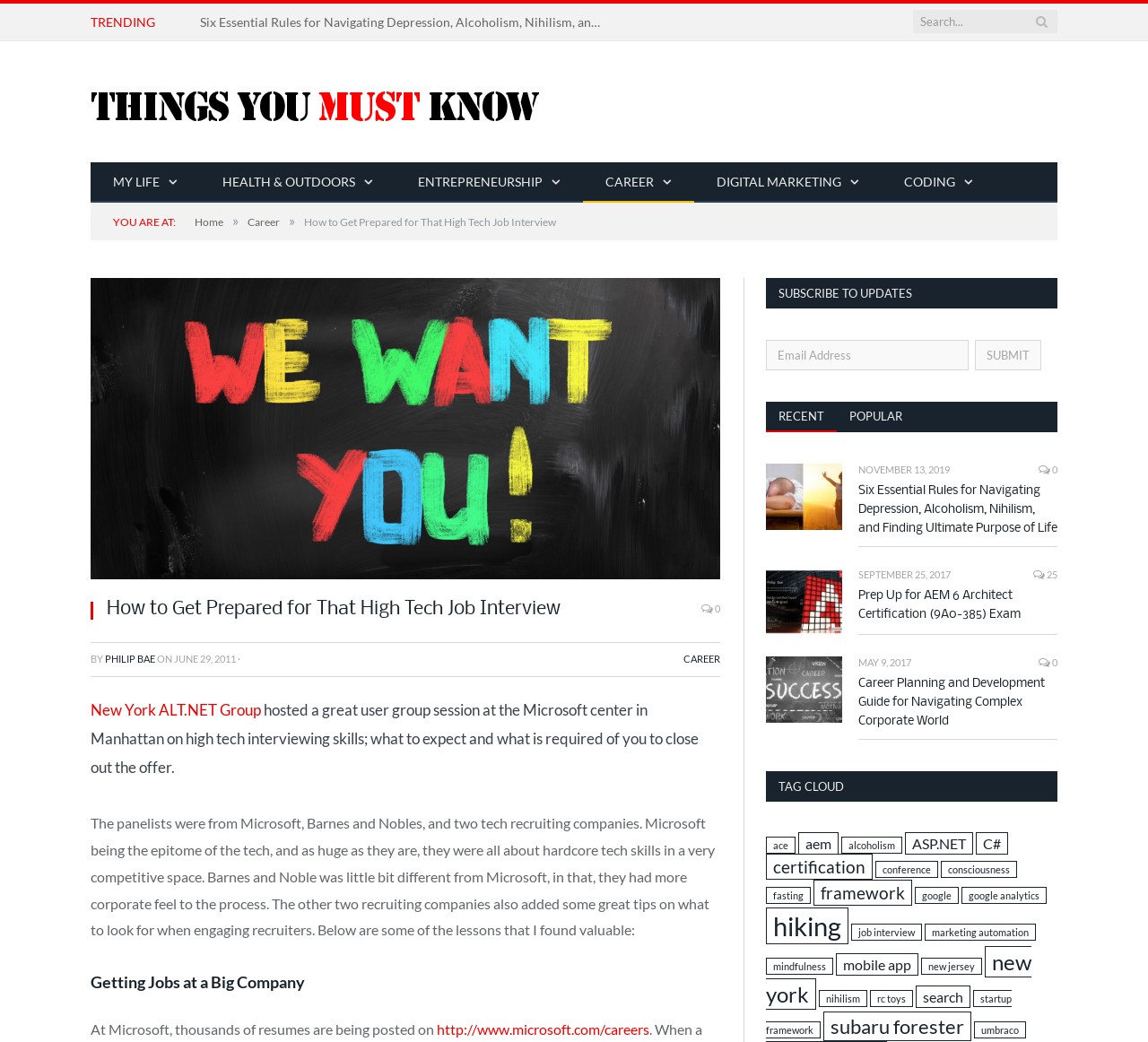What is the title of the first link in the RECENT section?
Answer the question with as much detail as possible.

I found the title of the first link in the RECENT section by looking at the link text 'Six Essential Rules for Navigating Depression, Alcoholism, Nihilism, and Finding Ultimate Purpose of Life'.